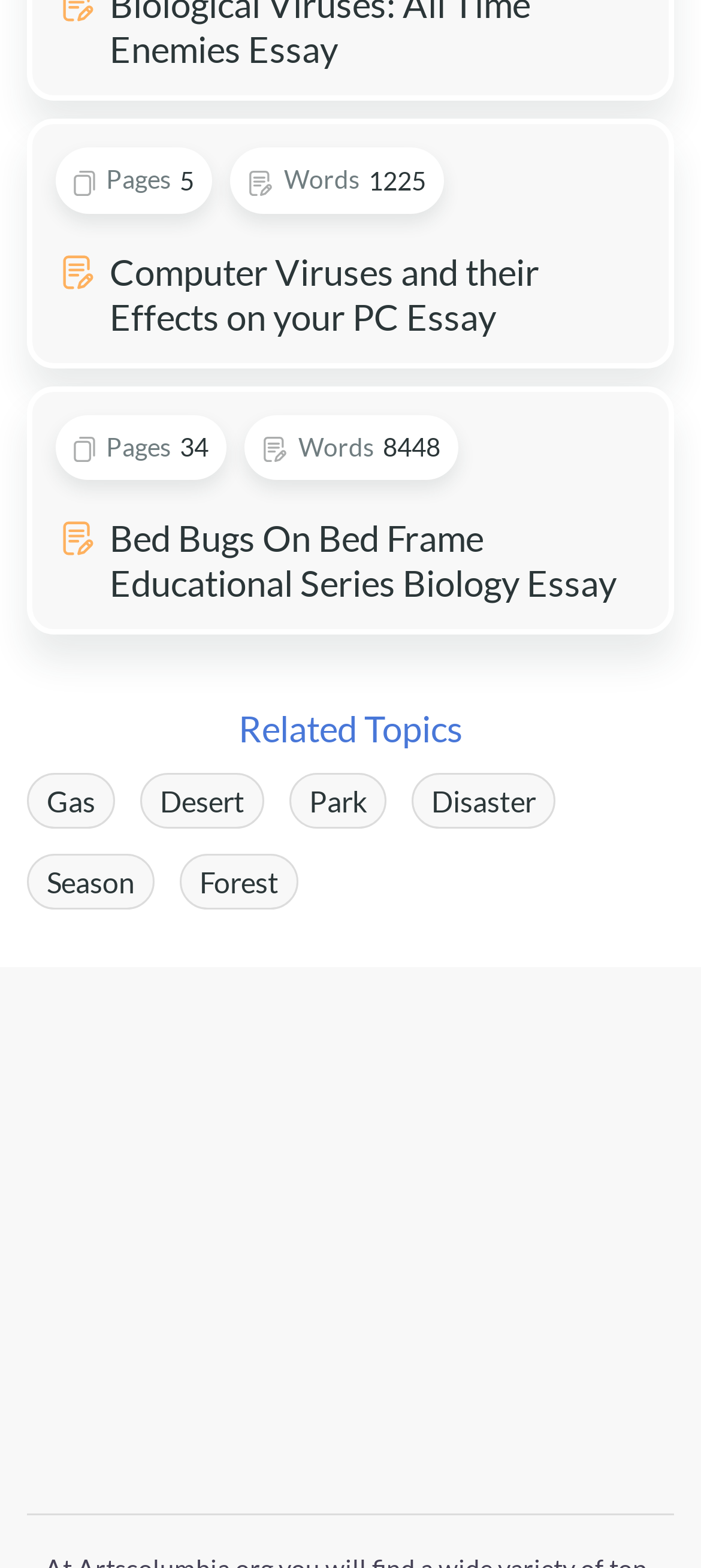Locate the bounding box coordinates of the element you need to click to accomplish the task described by this instruction: "View essay on computer viruses".

[0.038, 0.076, 0.962, 0.234]